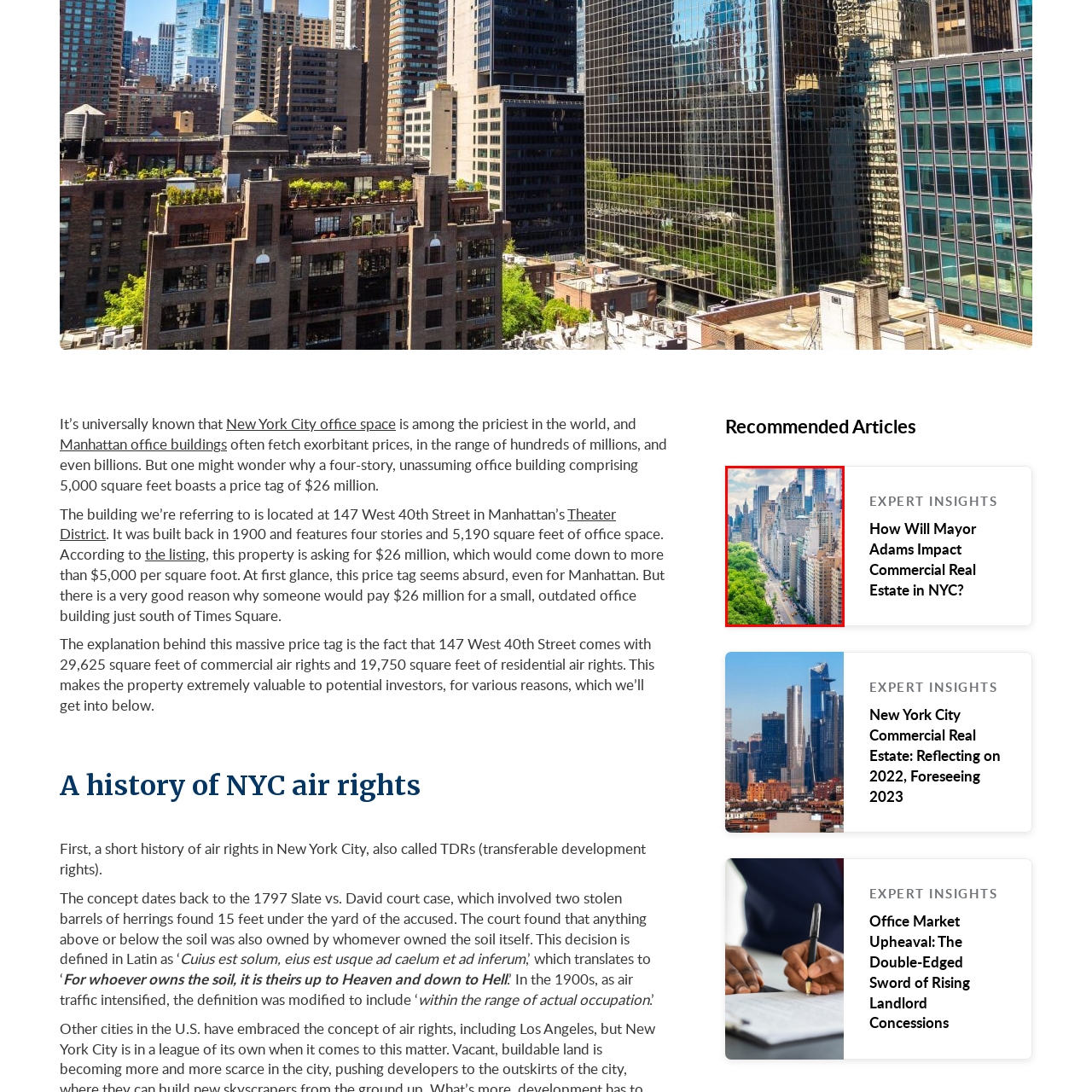Offer an in-depth description of the scene contained in the red rectangle.

The image captures a stunning aerial view of the Manhattan skyline, showcasing the bustling urban landscape often associated with New York City. The scene highlights a vibrant mix of towering skyscrapers juxtaposed with patches of green, which are indicative of the city's parks and streets. Notable features include the intricately designed facades of historic buildings, along with modern architectural marvels that define the skyline. The photograph reflects the dynamic nature of NYC, emphasizing its role as a hub of commercial real estate and urban life. This visual representation complements discussions about the impact of recent developments in the city's commercial market, particularly with ongoing changes in the real estate landscape influenced by local policies and leadership, such as those enacted by Mayor Adams.